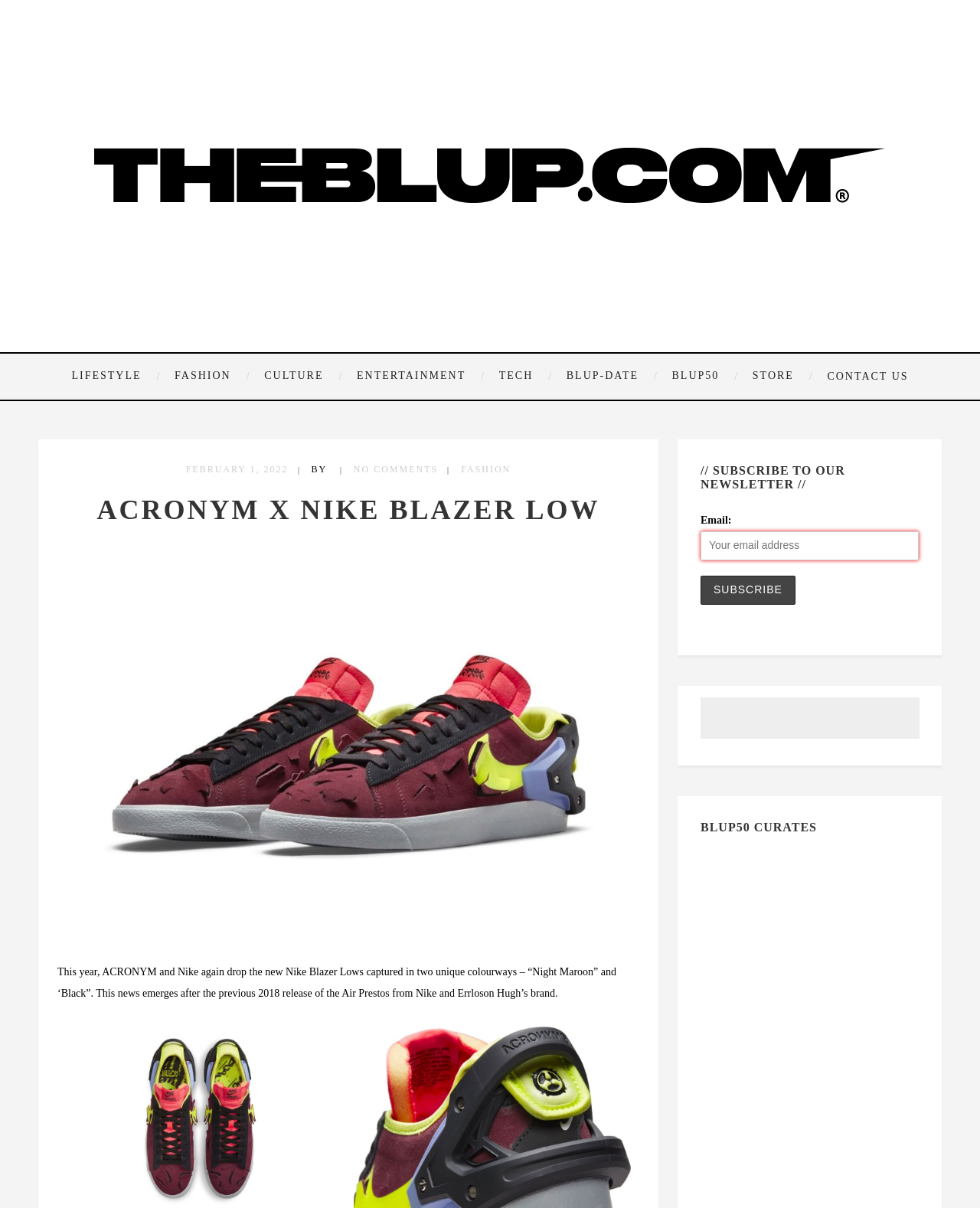What is the name of the culture connector?
Please interpret the details in the image and answer the question thoroughly.

The webpage has a link 'THE BLUP - A CULTURE CONNECTOR' at the top, indicating that THE BLUP is the name of the culture connector.